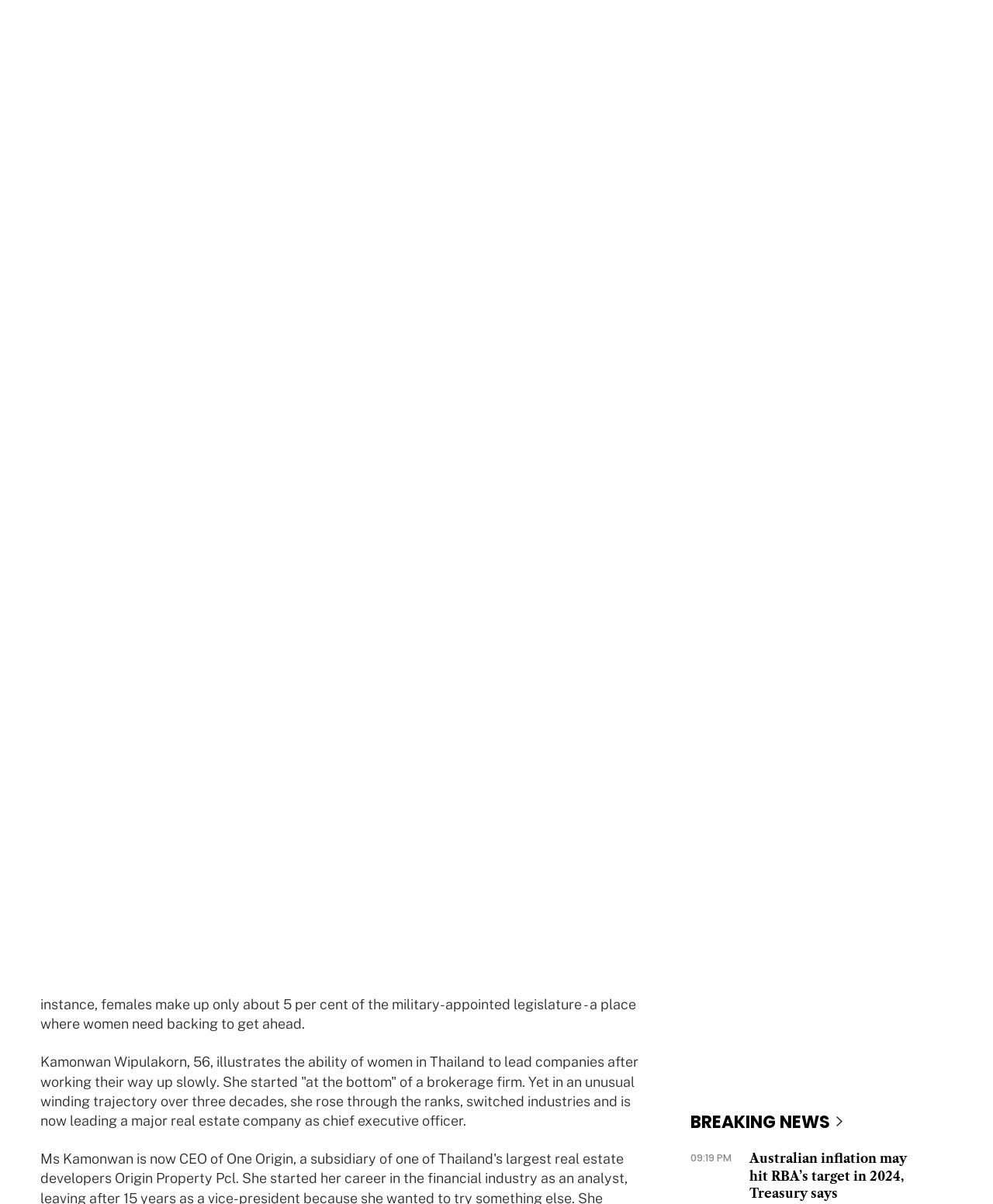Using the information from the screenshot, answer the following question thoroughly:
What is the name of the former president of the National Institute of Development Administration?

The name of the former president of the National Institute of Development Administration can be found in the article, which quotes Juree Vichit-Vadakan, former president of the National Institute of Development Administration, who's at the forefront of women's studies in Thailand.